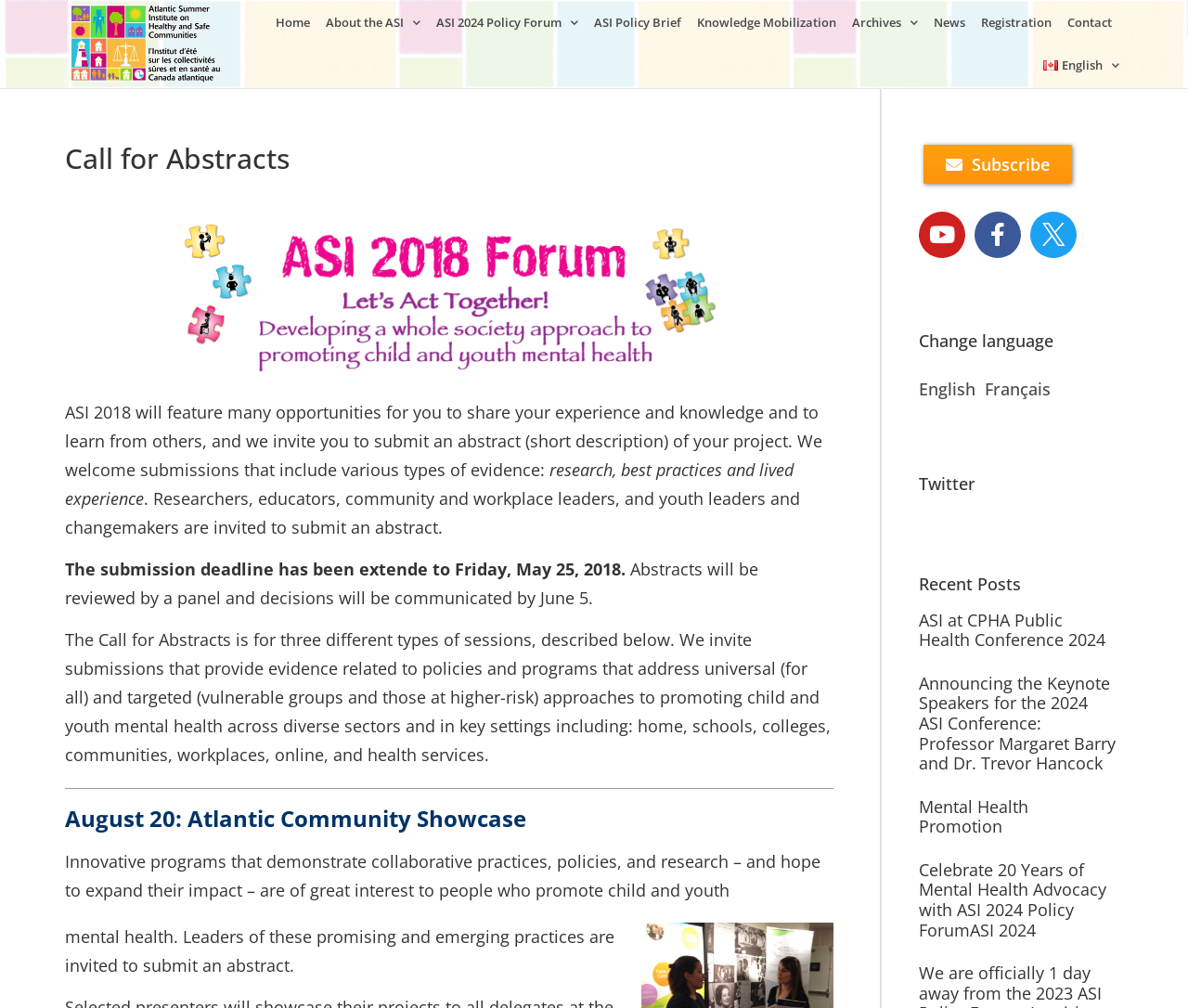What is the deadline for submitting an abstract?
Answer with a single word or phrase, using the screenshot for reference.

May 25, 2018